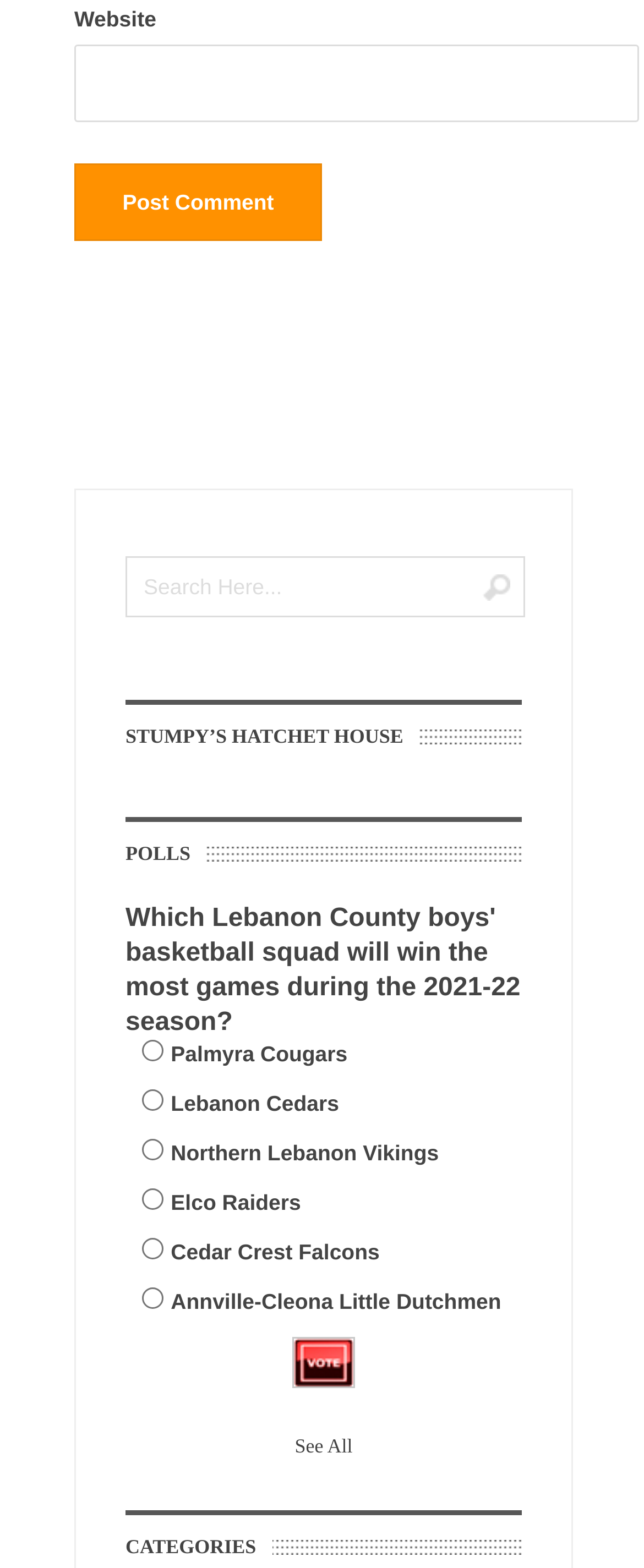Given the description of a UI element: "parent_node: Website name="url"", identify the bounding box coordinates of the matching element in the webpage screenshot.

[0.115, 0.029, 0.992, 0.078]